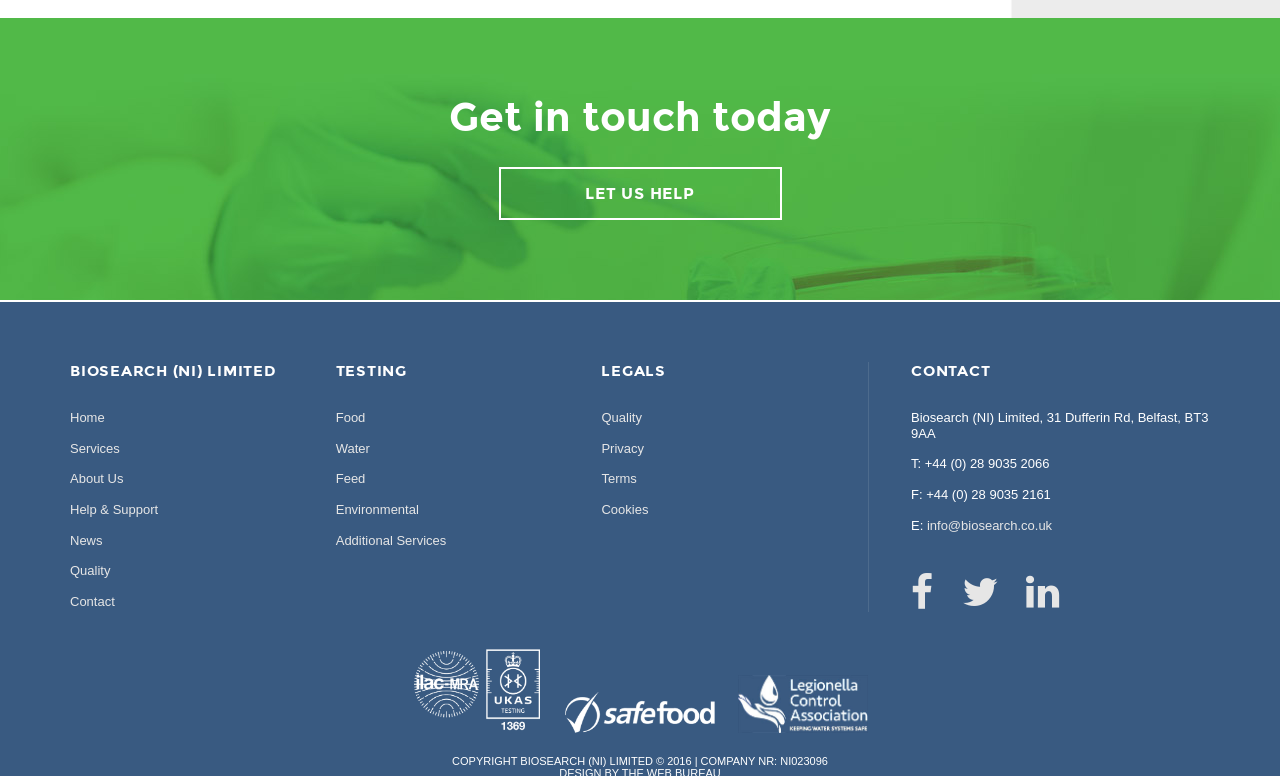Using the webpage screenshot, find the UI element described by Additional Services. Provide the bounding box coordinates in the format (top-left x, top-left y, bottom-right x, bottom-right y), ensuring all values are floating point numbers between 0 and 1.

[0.262, 0.686, 0.349, 0.706]